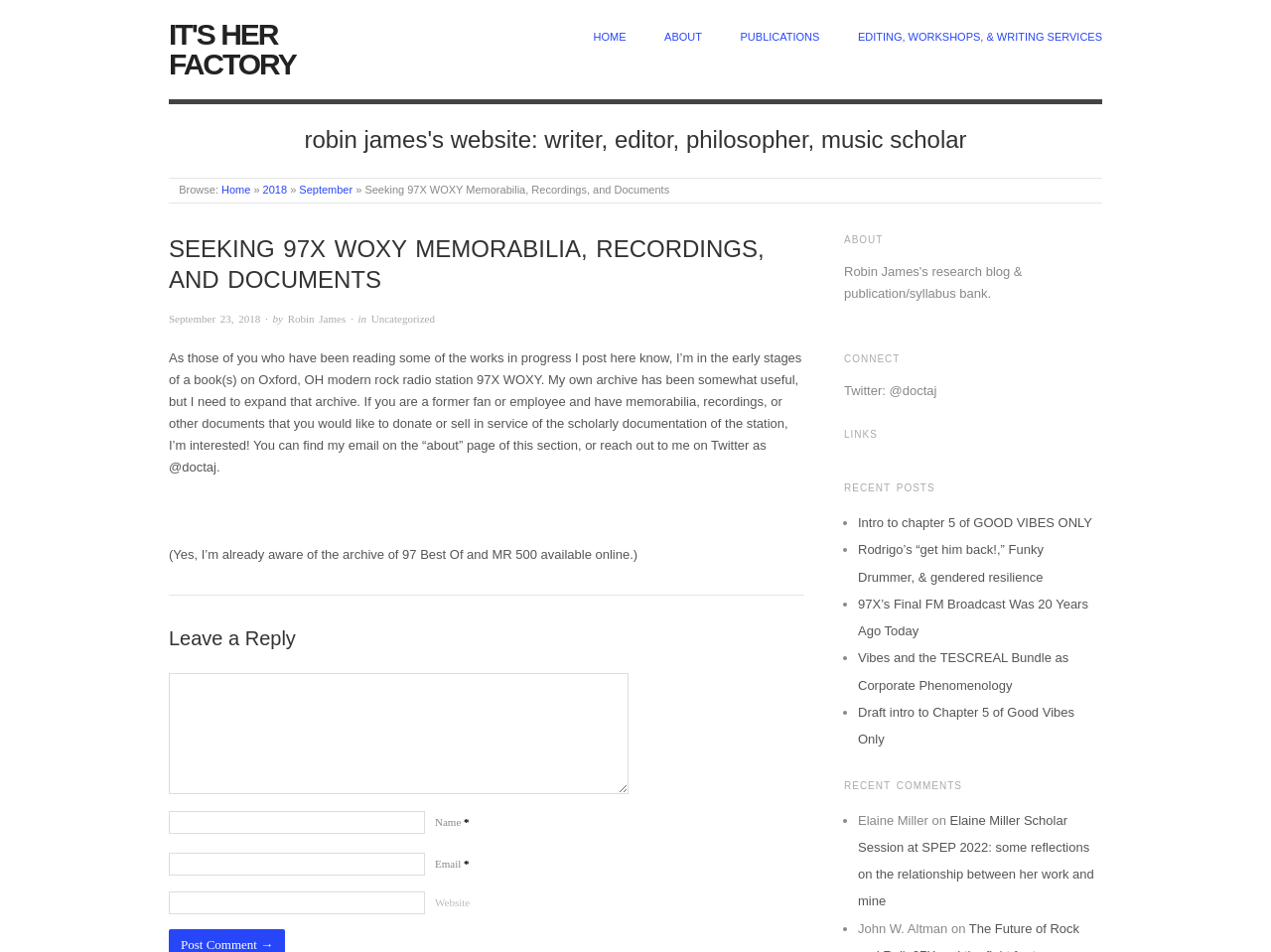Locate the bounding box coordinates of the item that should be clicked to fulfill the instruction: "Browse the '2018' archive".

[0.207, 0.193, 0.226, 0.205]